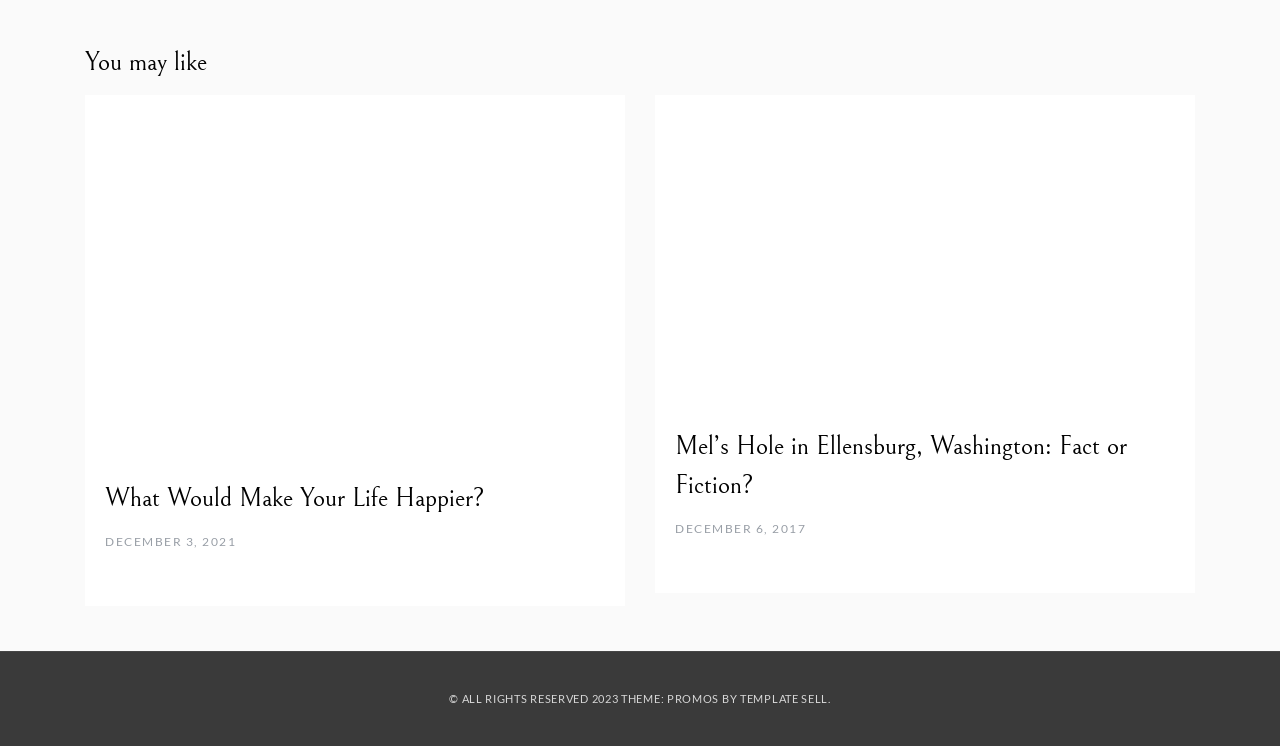Using the description: "Reply to this »", identify the bounding box of the corresponding UI element in the screenshot.

None